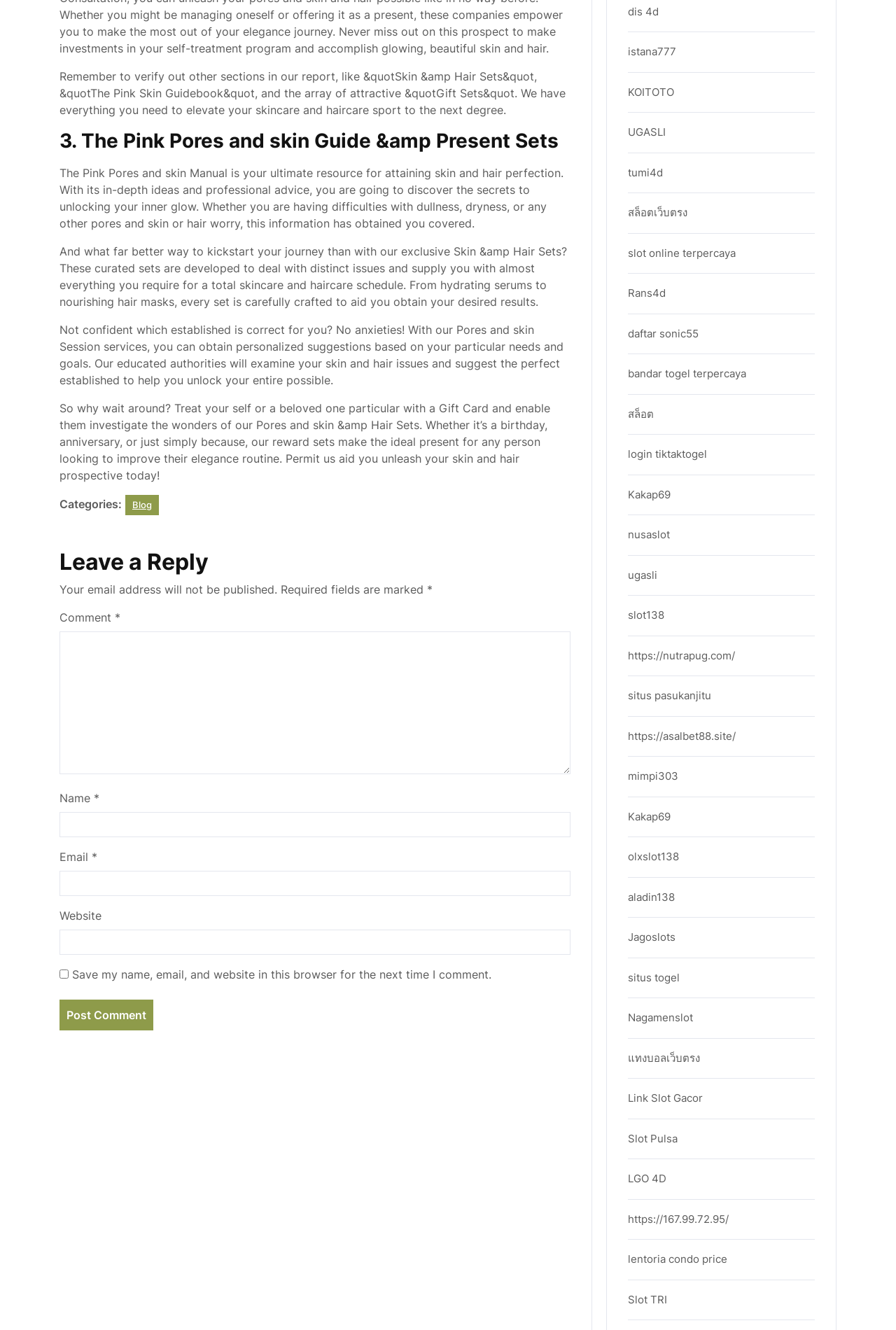What is the 'Skin Session' service for?
Please respond to the question with a detailed and well-explained answer.

The 'Skin Session' service is likely a personalized consultation service that provides users with tailored advice based on their specific skin and hair concerns, helping them to choose the right sets and products for their needs.